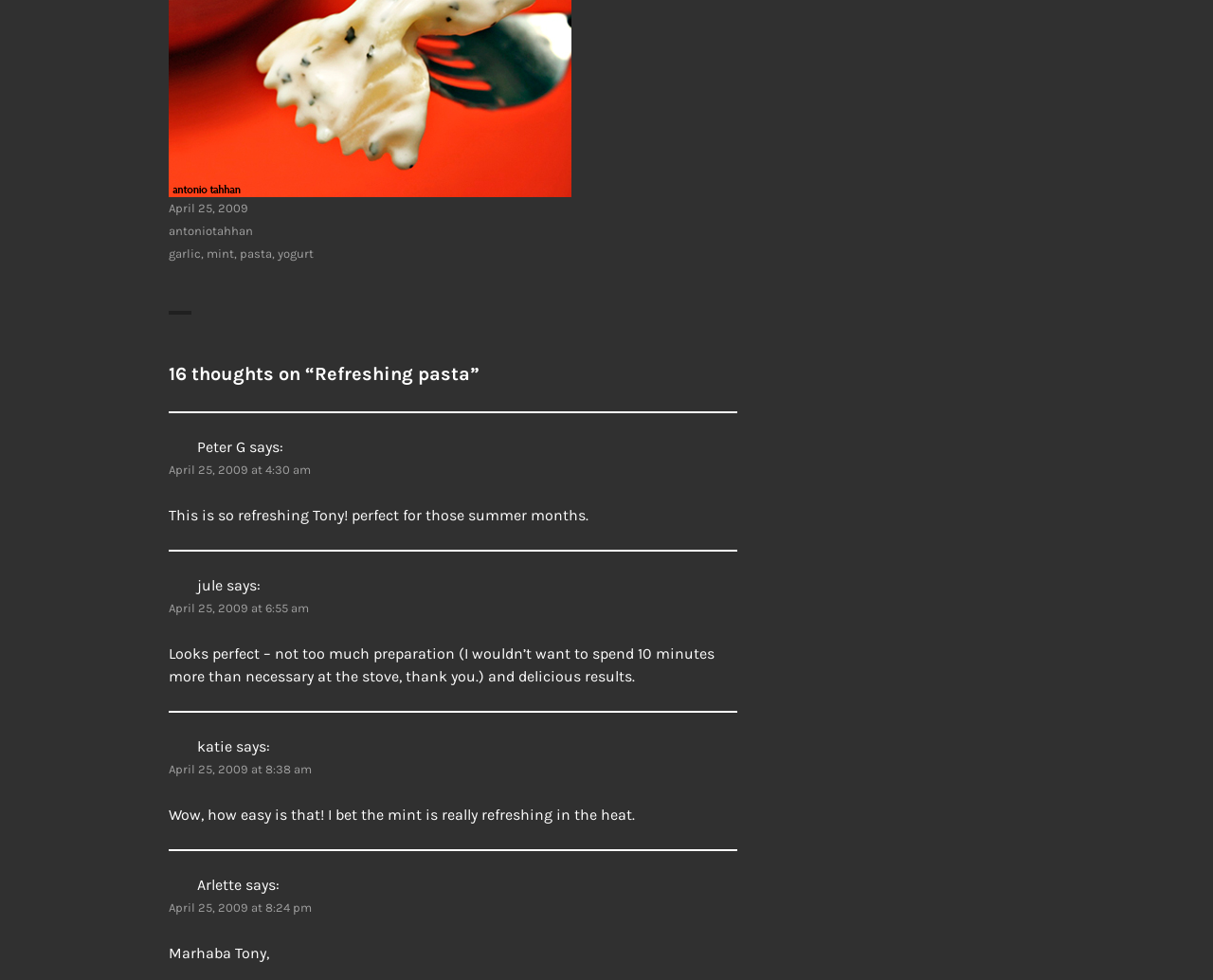Show the bounding box coordinates for the element that needs to be clicked to execute the following instruction: "Click on the link to view the post by antoniotahhan". Provide the coordinates in the form of four float numbers between 0 and 1, i.e., [left, top, right, bottom].

[0.139, 0.228, 0.209, 0.243]